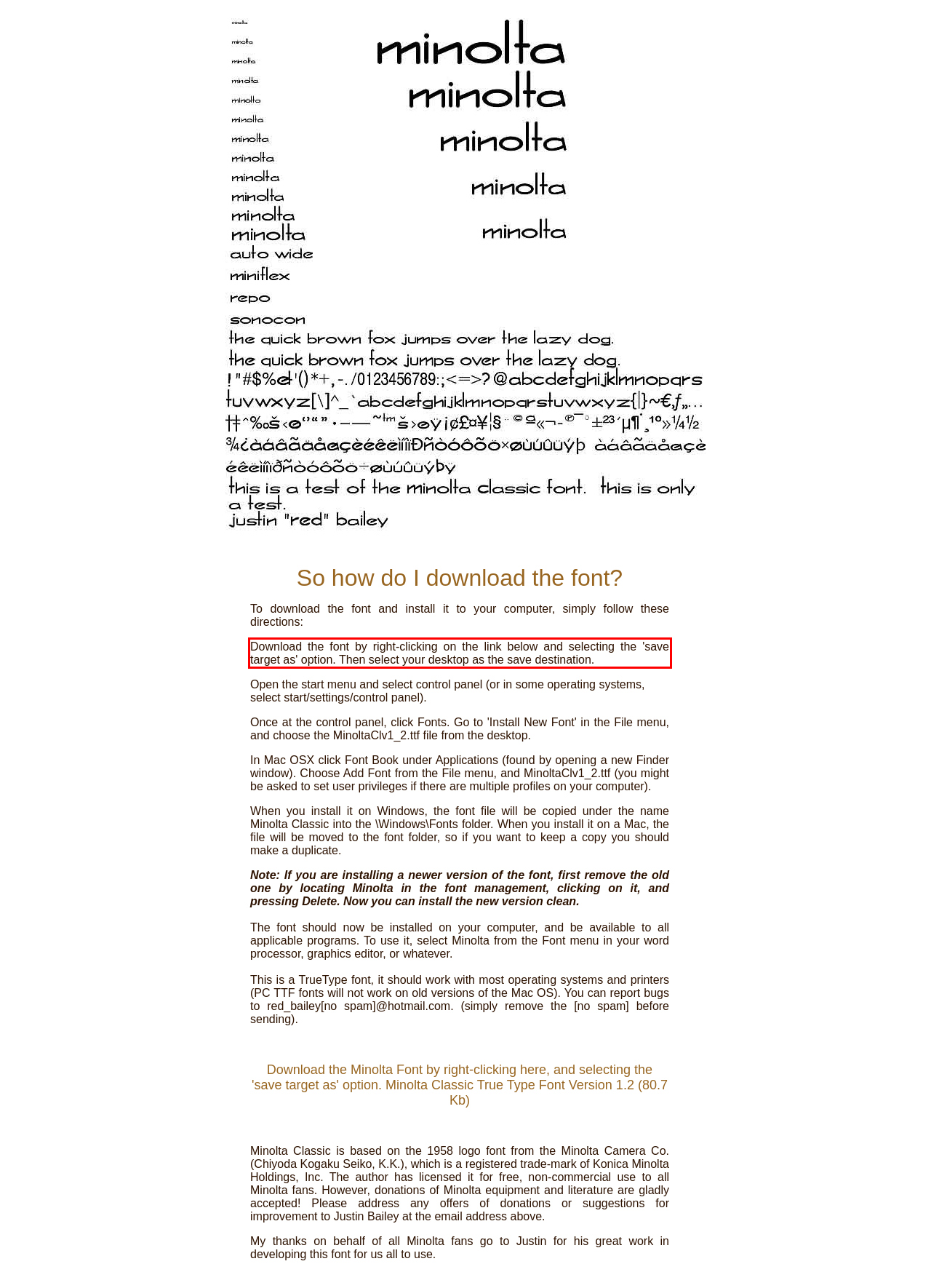Please look at the webpage screenshot and extract the text enclosed by the red bounding box.

Download the font by right-clicking on the link below and selecting the 'save target as' option. Then select your desktop as the save destination.